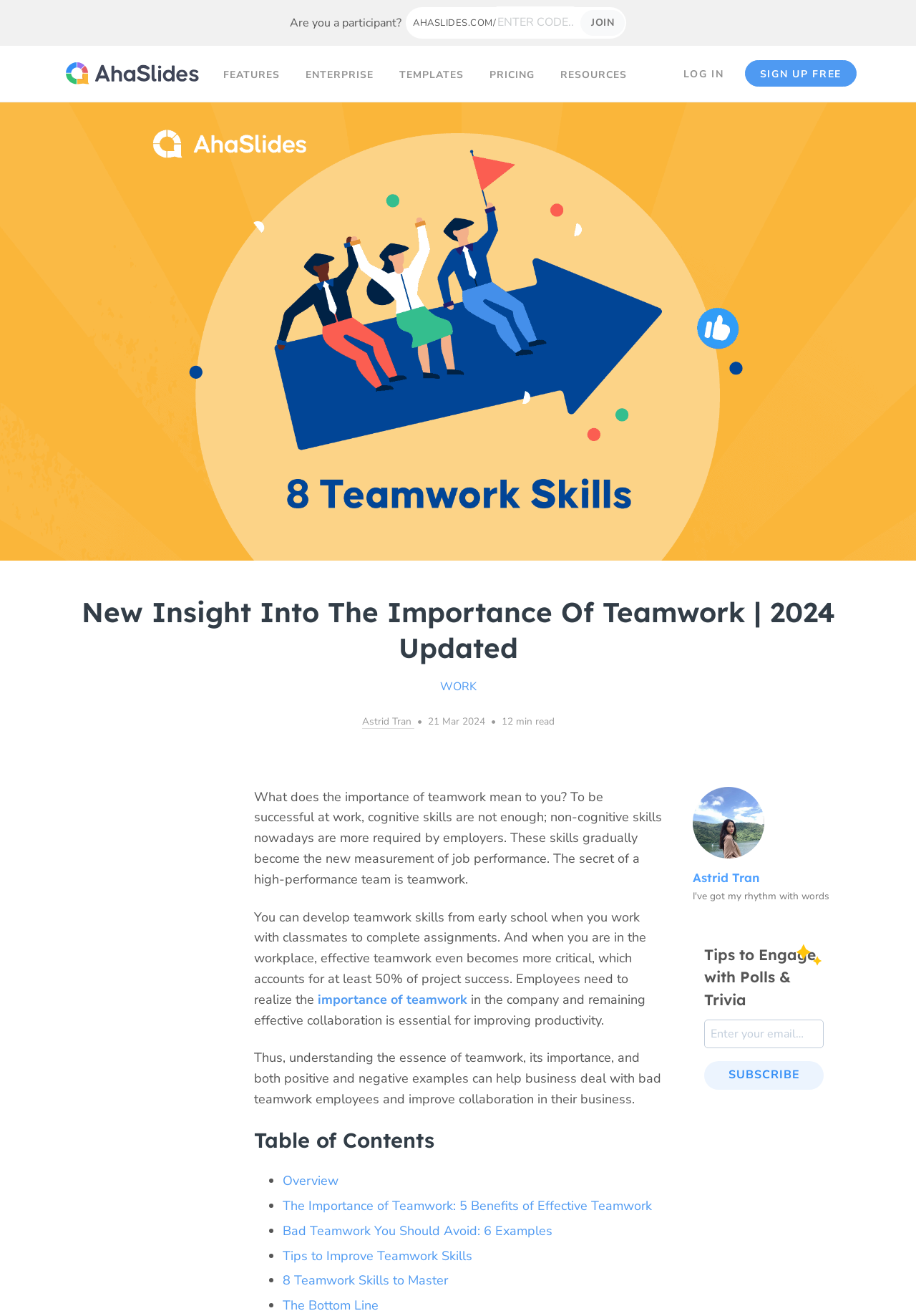What is the title of the webpage?
Based on the screenshot, answer the question with a single word or phrase.

New Insight Into The Importance Of Teamwork